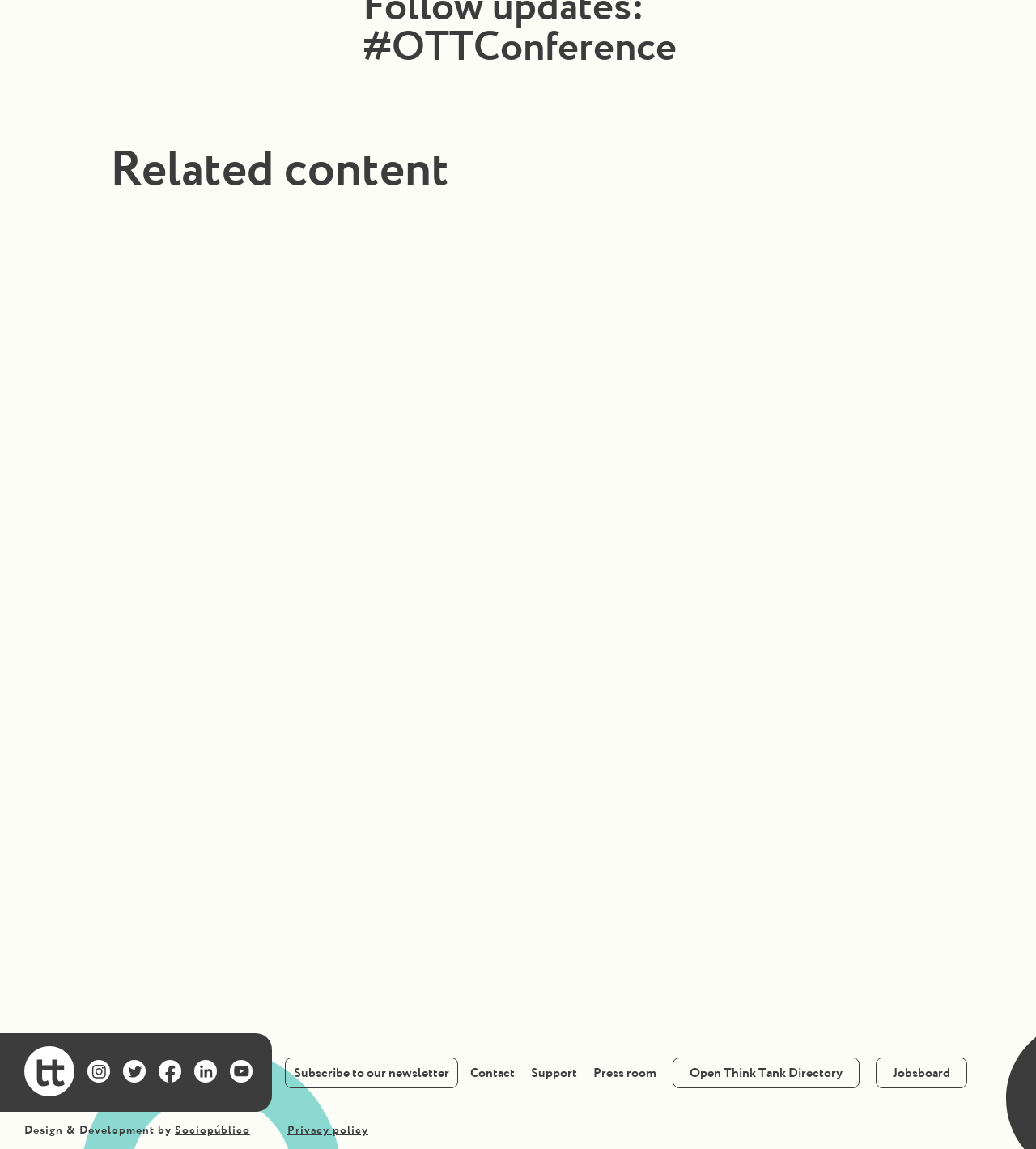Locate the bounding box coordinates of the area you need to click to fulfill this instruction: 'Check the Instagram link'. The coordinates must be in the form of four float numbers ranging from 0 to 1: [left, top, right, bottom].

[0.084, 0.923, 0.106, 0.945]